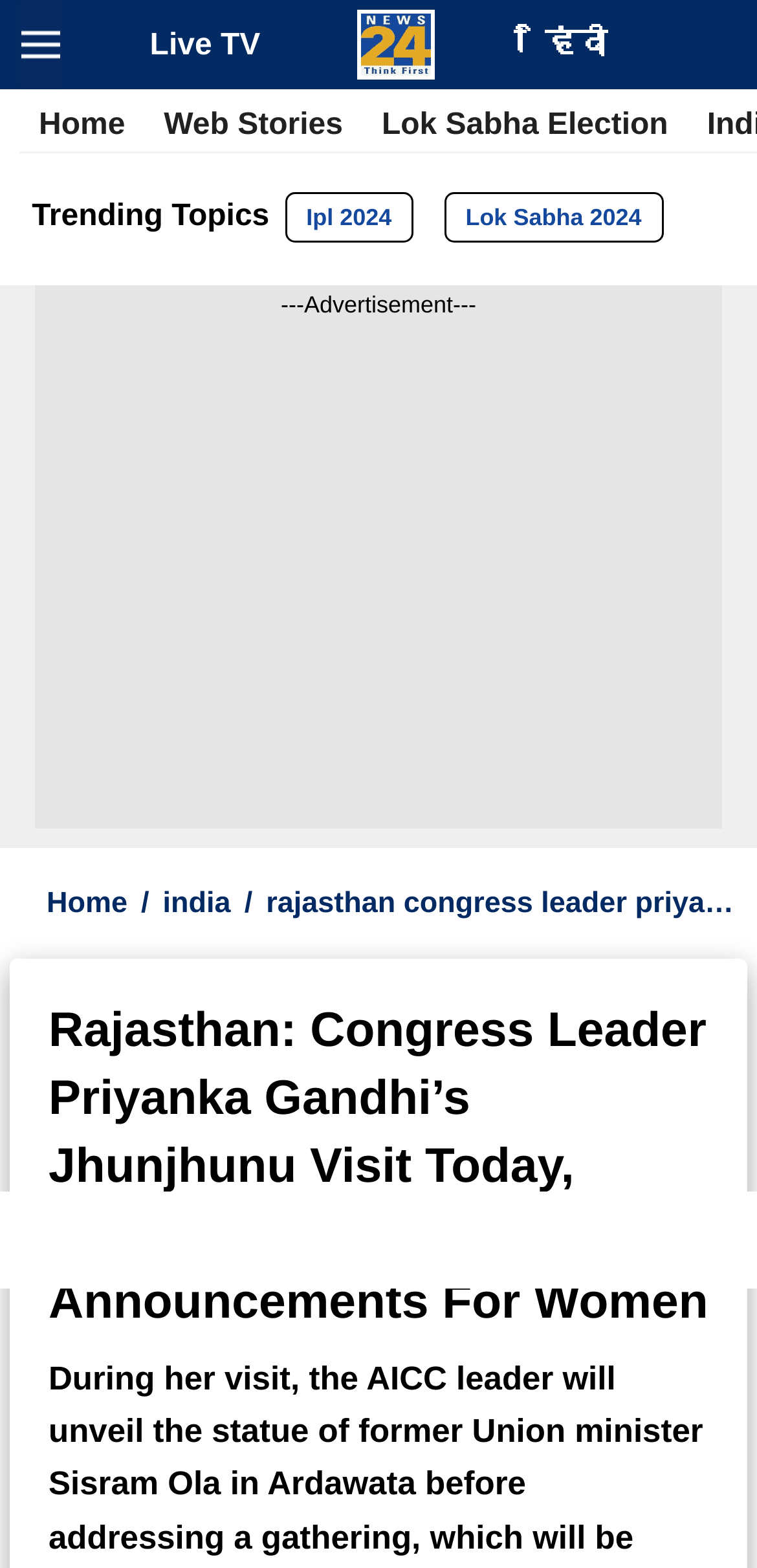What is the logo of this news website?
Use the image to answer the question with a single word or phrase.

news24